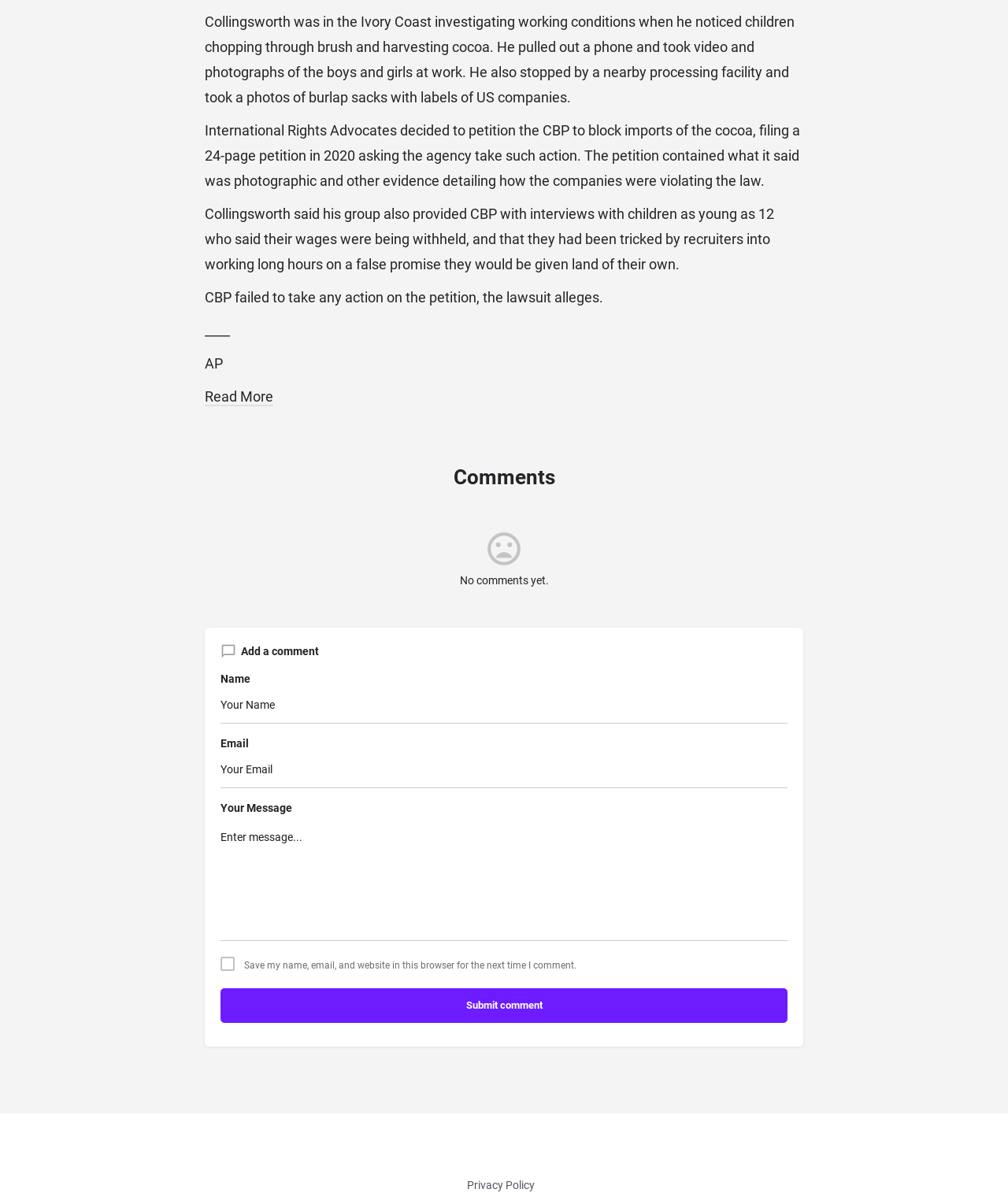Determine the bounding box coordinates for the UI element with the following description: "parent_node: Email name="email" placeholder="Your Email"". The coordinates should be four float numbers between 0 and 1, represented as [left, top, right, bottom].

[0.219, 0.624, 0.781, 0.655]